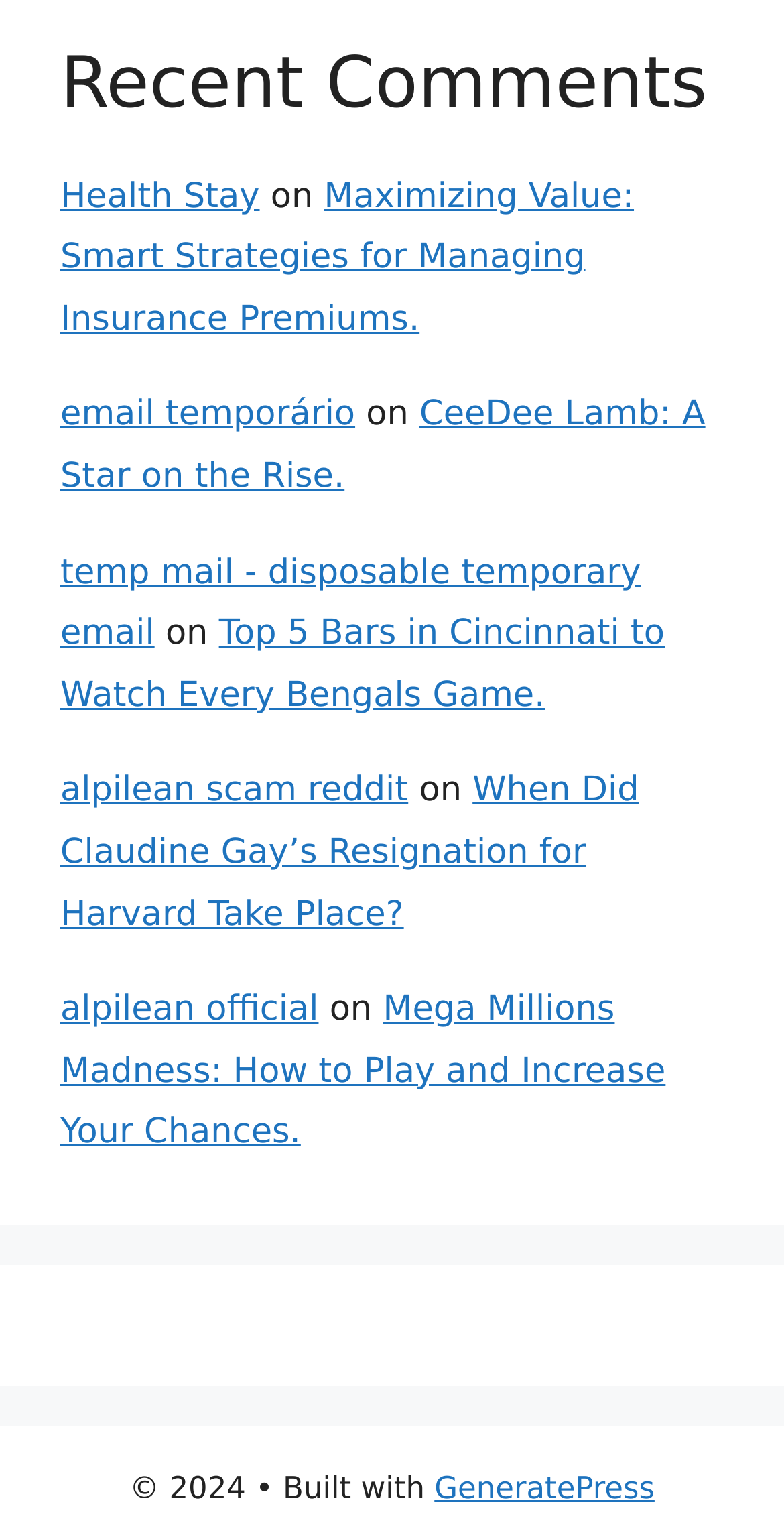Provide the bounding box coordinates in the format (top-left x, top-left y, bottom-right x, bottom-right y). All values are floating point numbers between 0 and 1. Determine the bounding box coordinate of the UI element described as: Health Stay

[0.077, 0.116, 0.331, 0.142]